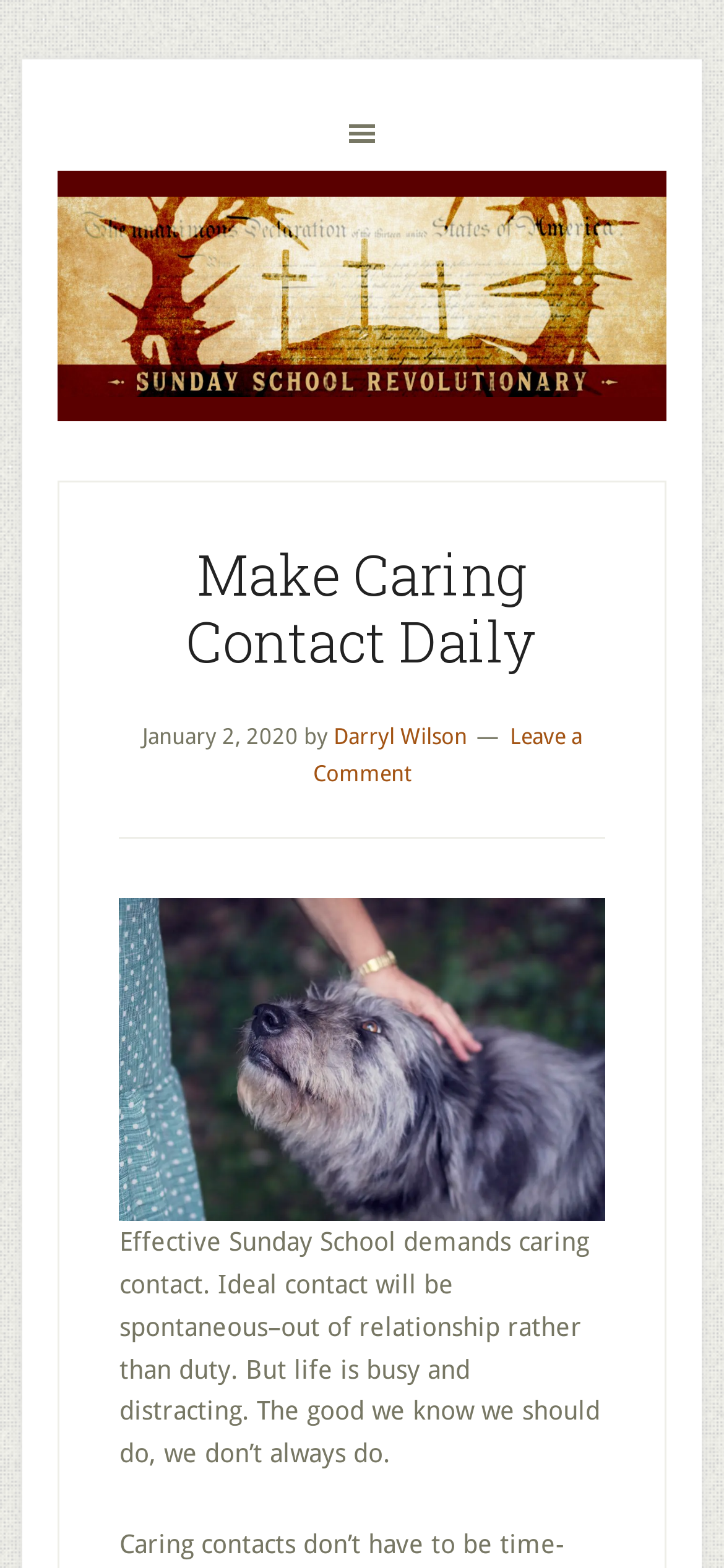Write an exhaustive caption that covers the webpage's main aspects.

The webpage is about making caring contact daily, specifically in the context of Sunday School. At the top left of the page, there is a navigation menu labeled "Main". Below the navigation menu, there is a link to "Sunday School Revolutionary", which serves as the title of the webpage. 

The main content of the webpage is divided into two sections. The top section contains a heading "Make Caring Contact Daily" and a time stamp "January 2, 2020" on the left, followed by the author's name "Darryl Wilson" and a link to "Leave a Comment" on the right. 

The bottom section contains a paragraph of text that discusses the importance of caring contact in Sunday School, highlighting the challenges of making spontaneous contact in a busy and distracting life.